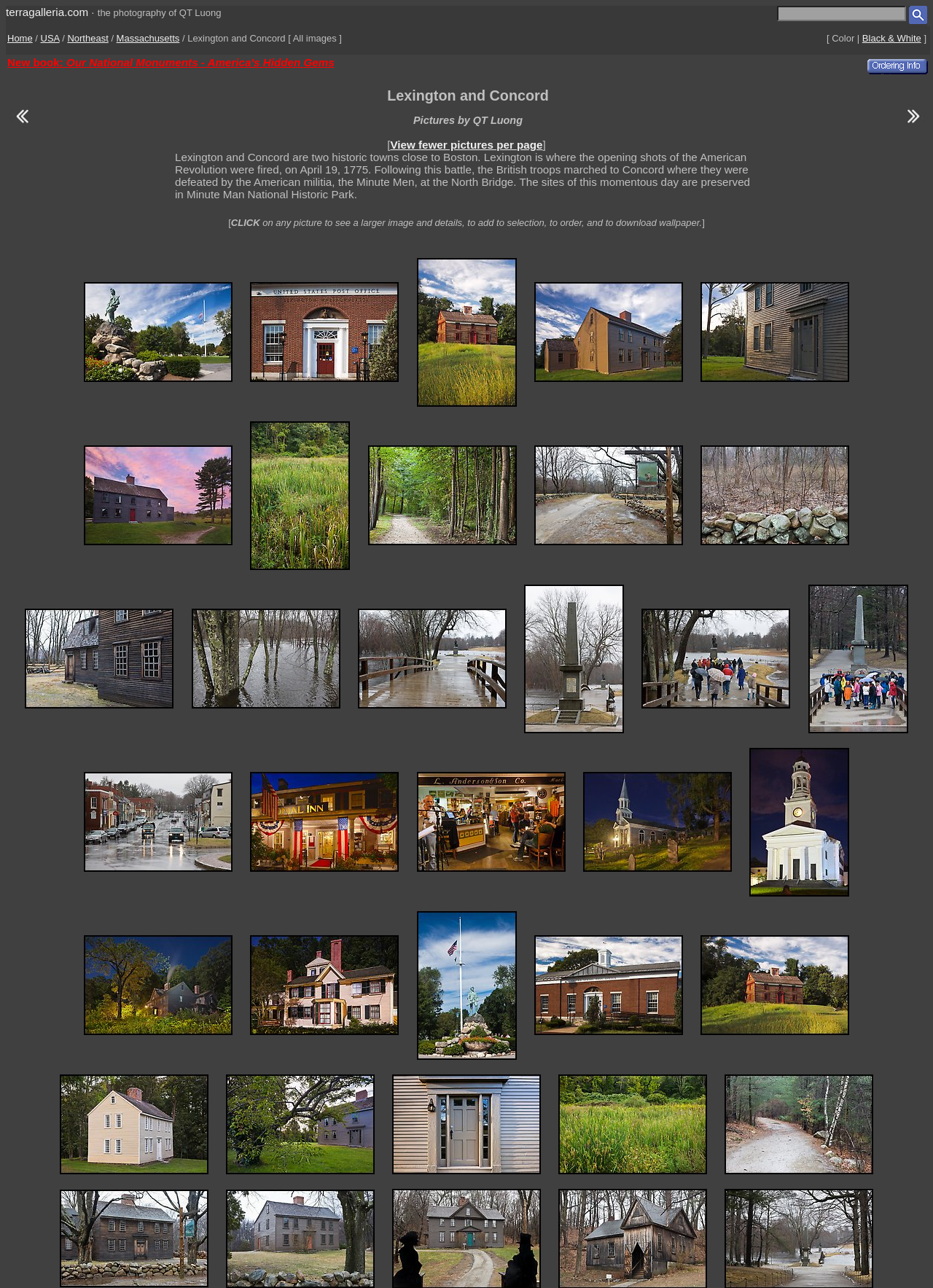What is the theme of the pictures on this page?
Provide an in-depth answer to the question, covering all aspects.

The theme of the pictures on this page appears to be historic towns, specifically Lexington and Concord in Massachusetts. The pictures show various scenes and landmarks from these towns, such as historic buildings, monuments, and streets.